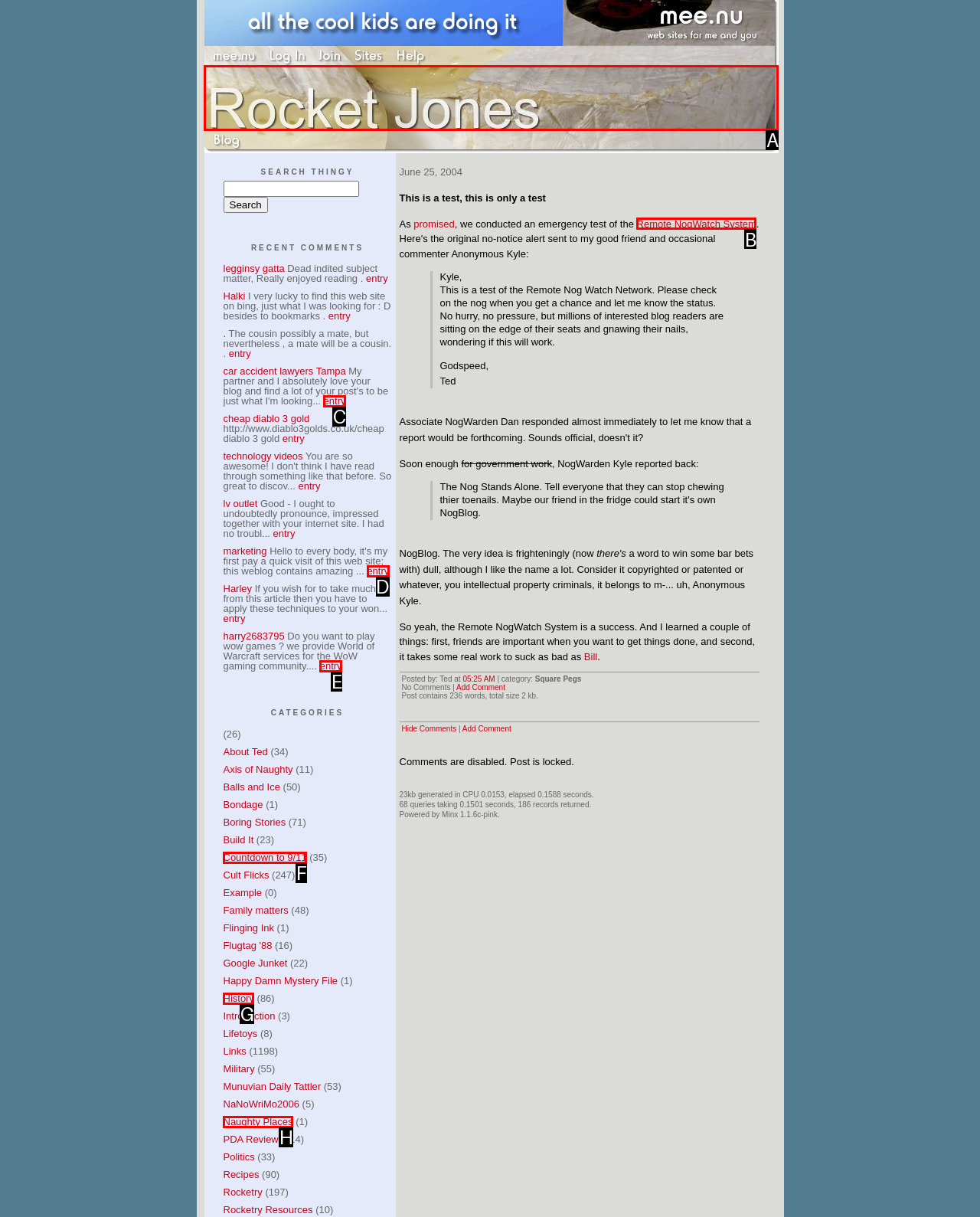Find the option that aligns with: parent_node: June 25, 2004
Provide the letter of the corresponding option.

A